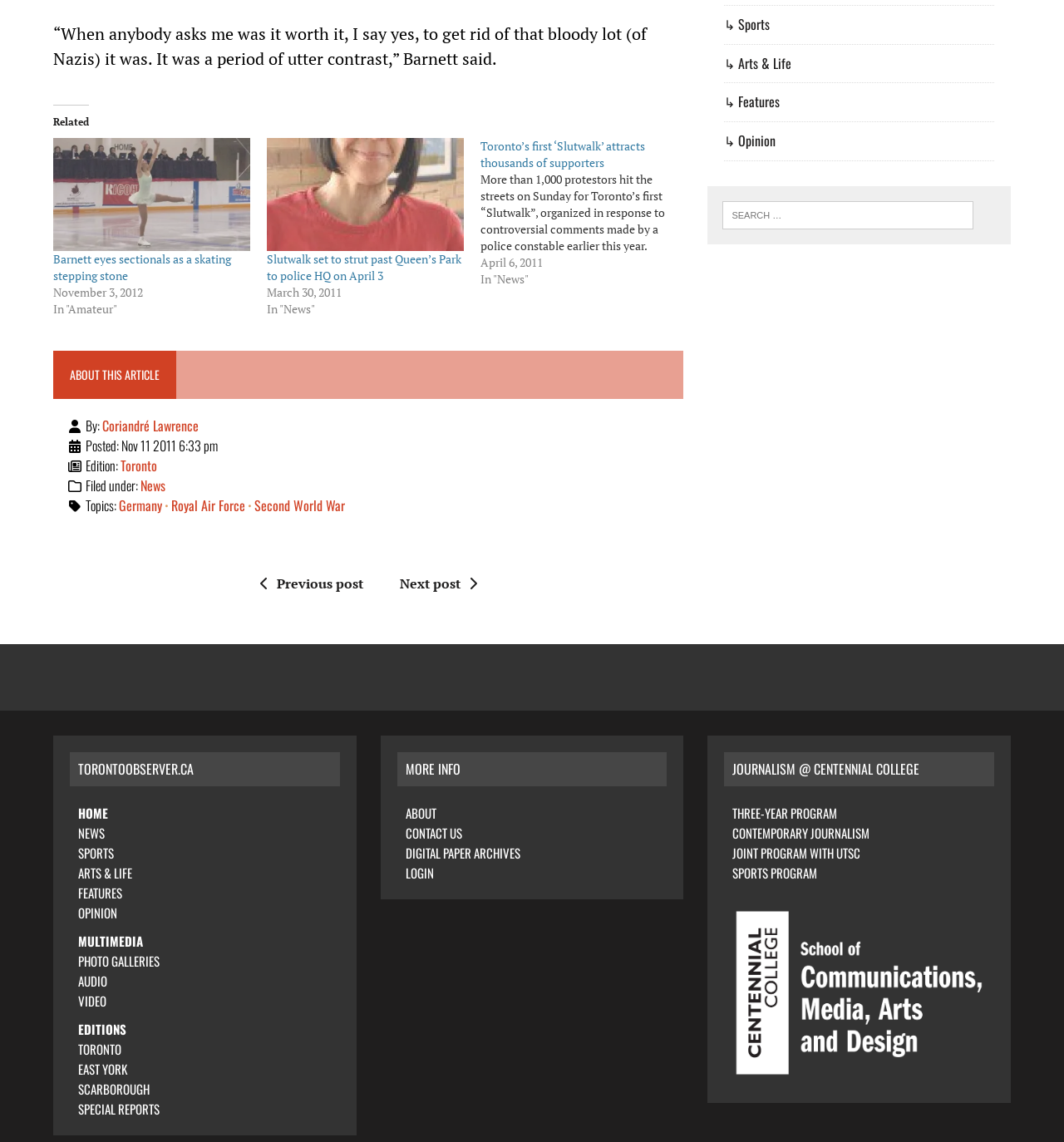What is the name of the website?
Please provide a comprehensive answer based on the contents of the image.

I found the name of the website by looking at the top-left corner of the webpage, which displays 'TORONTOOBSERVER.CA' as the website's name.